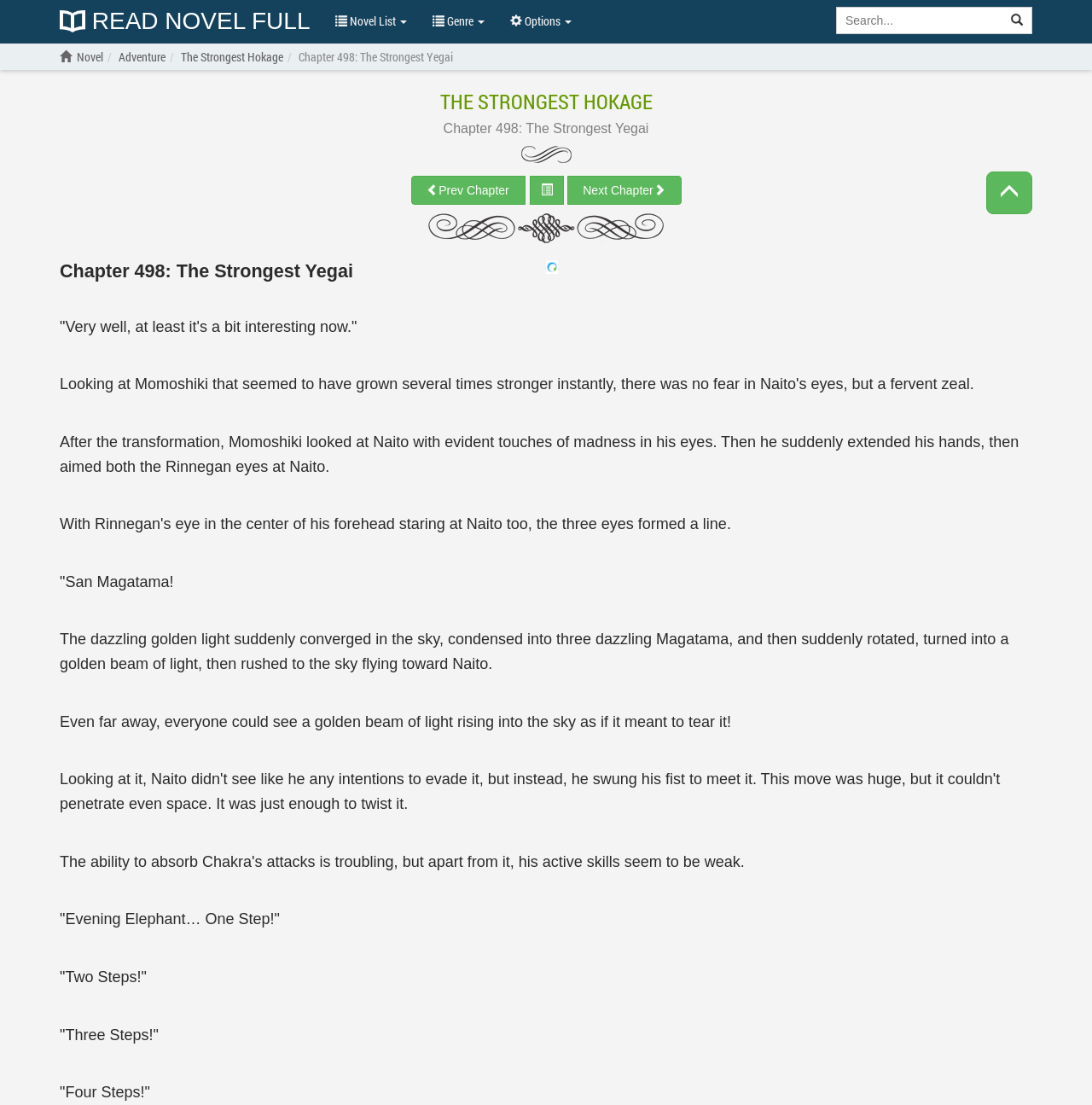Please answer the following query using a single word or phrase: 
What is the function of the button with the '' icon?

Next page